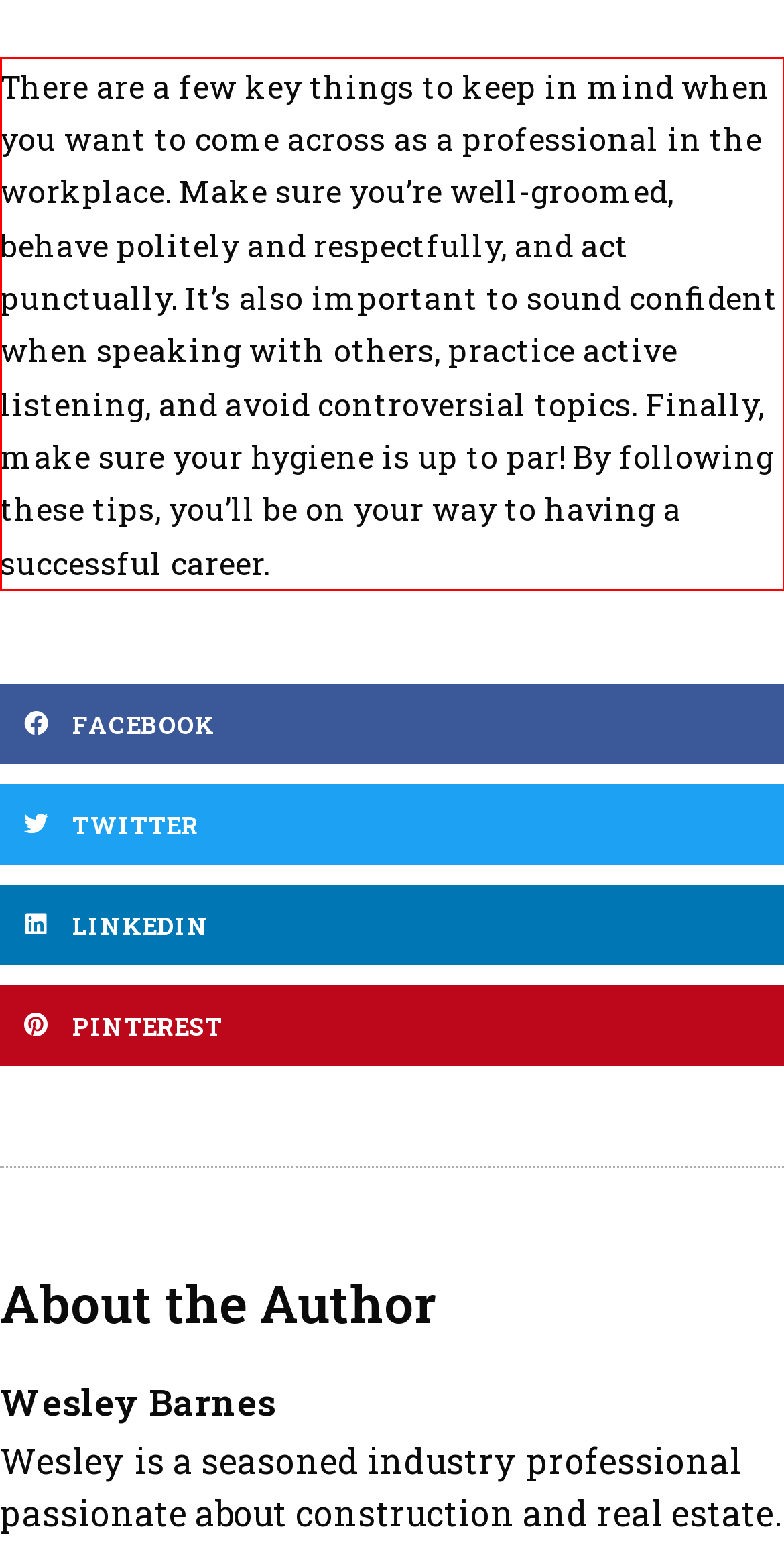Using the provided webpage screenshot, identify and read the text within the red rectangle bounding box.

There are a few key things to keep in mind when you want to come across as a professional in the workplace. Make sure you’re well-groomed, behave politely and respectfully, and act punctually. It’s also important to sound confident when speaking with others, practice active listening, and avoid controversial topics. Finally, make sure your hygiene is up to par! By following these tips, you’ll be on your way to having a successful career.